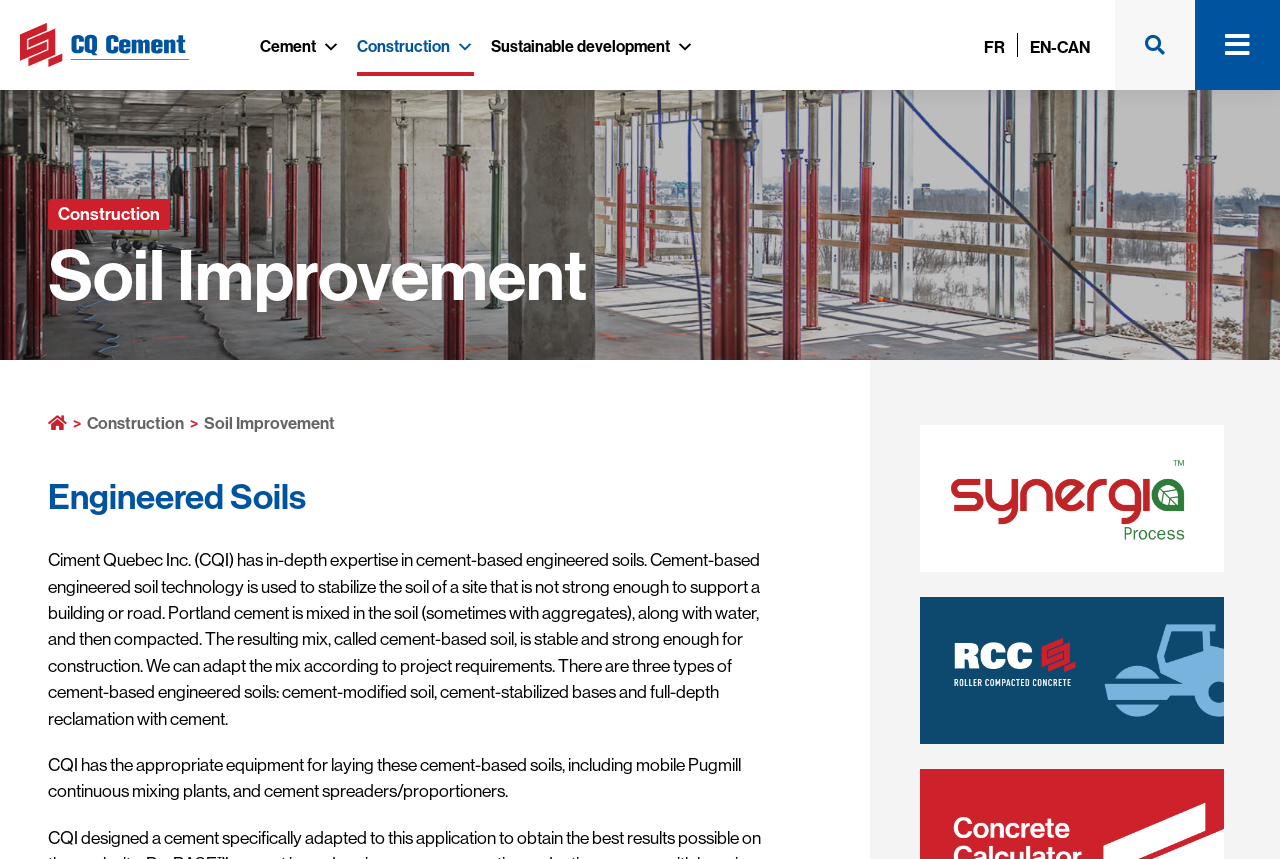Respond to the question below with a single word or phrase:
How many types of cement-based engineered soils are there?

Three